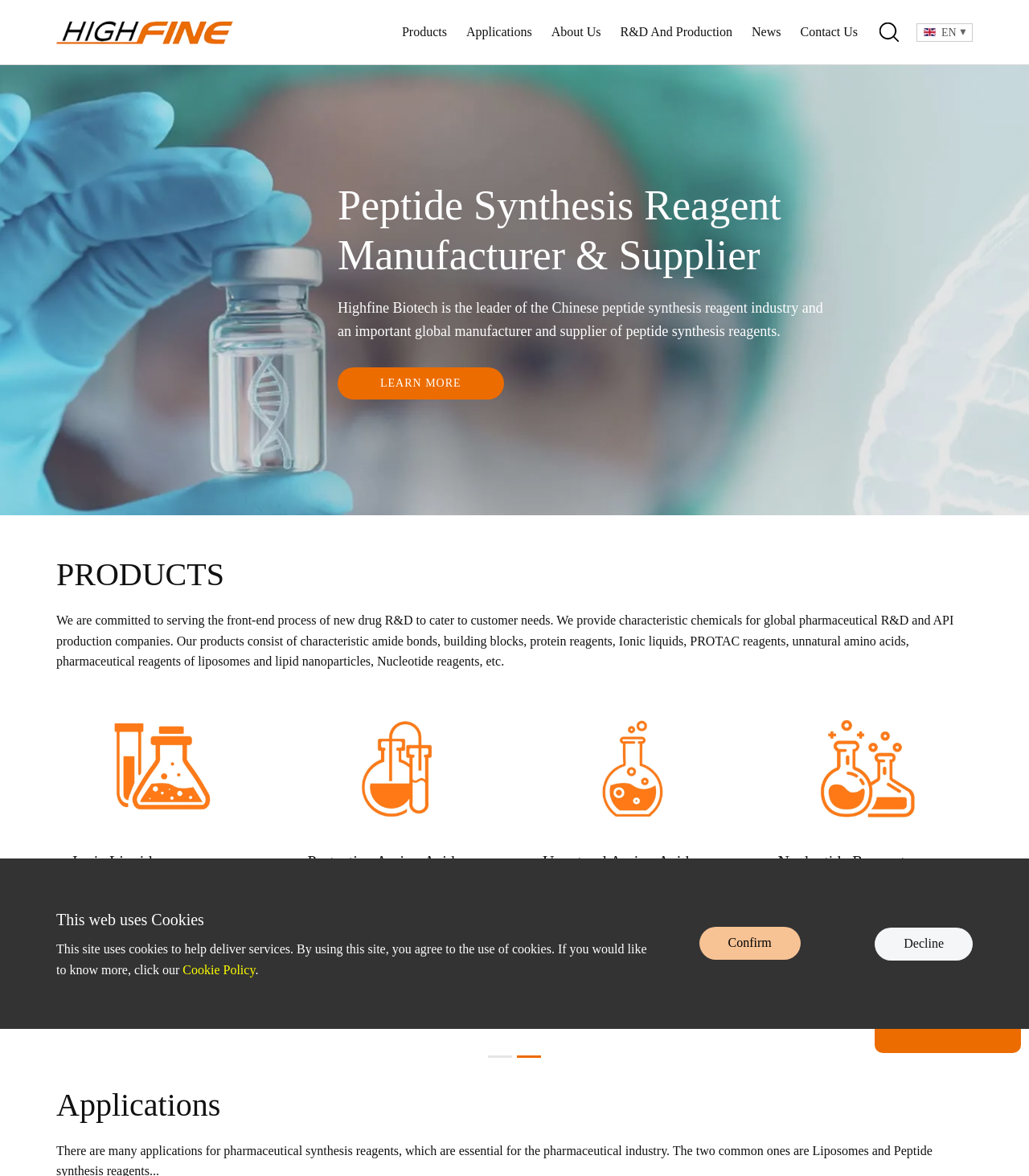How many product categories are listed under the 'PRODUCTS' heading?
Based on the image, please offer an in-depth response to the question.

Under the 'PRODUCTS' heading, there are 7 product categories listed, which are Peptide Reagents, Building Blocks, Protein Crosslinker, Liposomes, and three more. This is determined by counting the number of links and images under the 'PRODUCTS' heading.